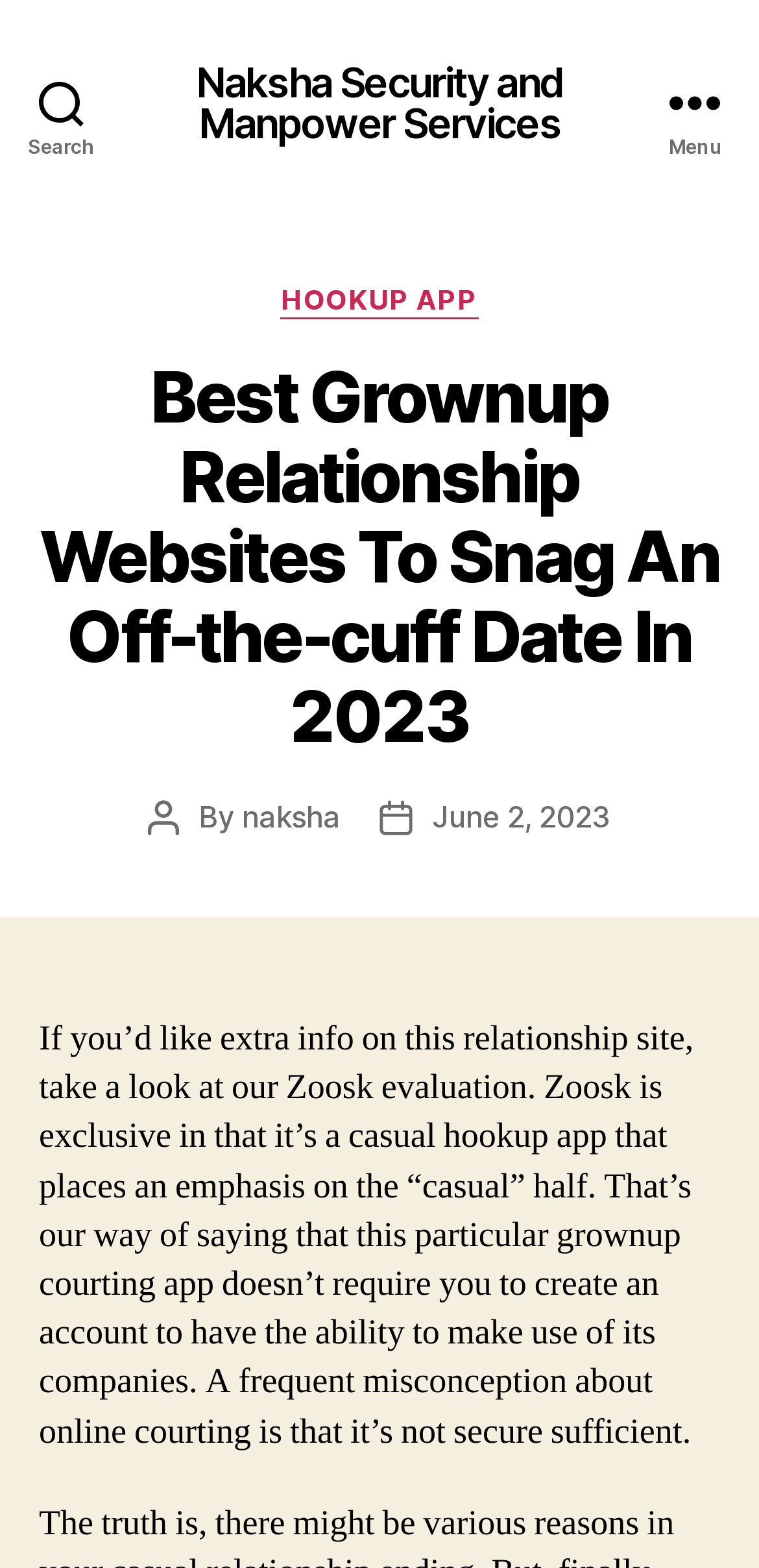What type of app is Zoosk?
Please answer the question as detailed as possible based on the image.

I found the answer by reading the StaticText element that mentions 'Zoosk is exclusive in that it’s a casual hookup app...' which describes the type of app Zoosk is.